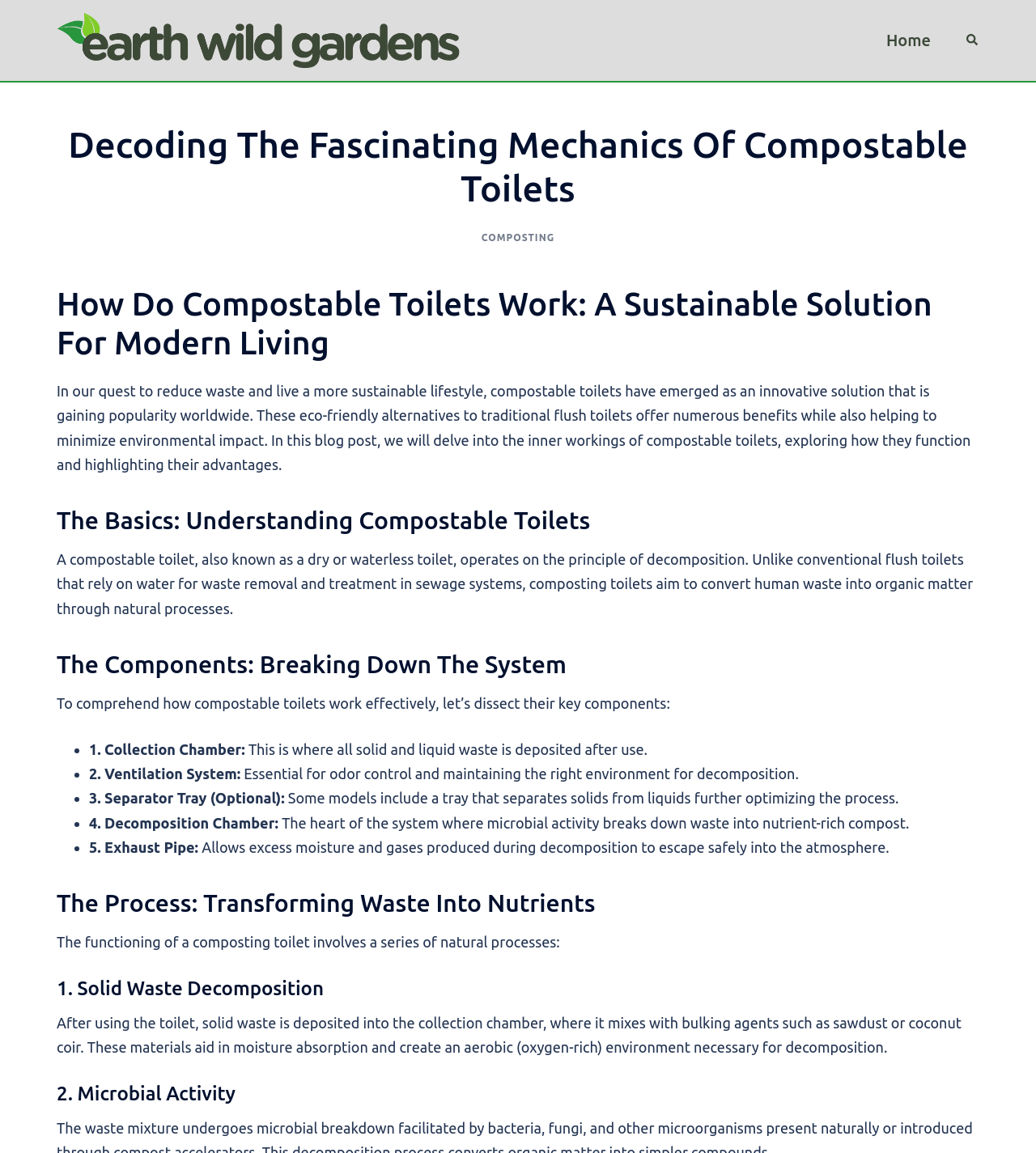Using the information from the screenshot, answer the following question thoroughly:
What is the result of the decomposition process in a compostable toilet?

The webpage explains that the decomposition process in a compostable toilet transforms waste into nutrient-rich compost. This information can be found under the heading 'The Process: Transforming Waste Into Nutrients'.